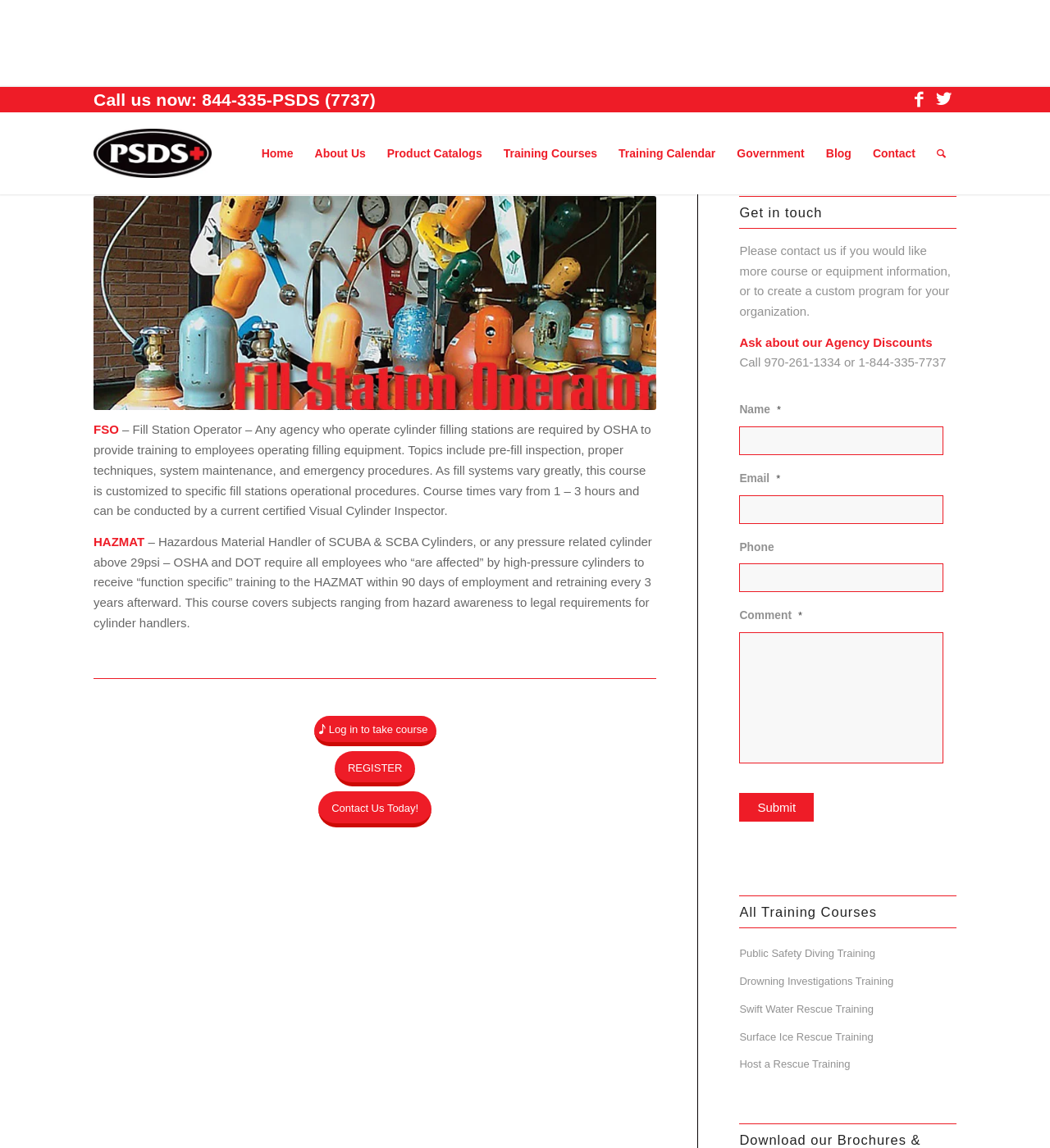What is the topic of the HAZMAT course?
Look at the image and respond with a one-word or short phrase answer.

Hazardous Material Handler